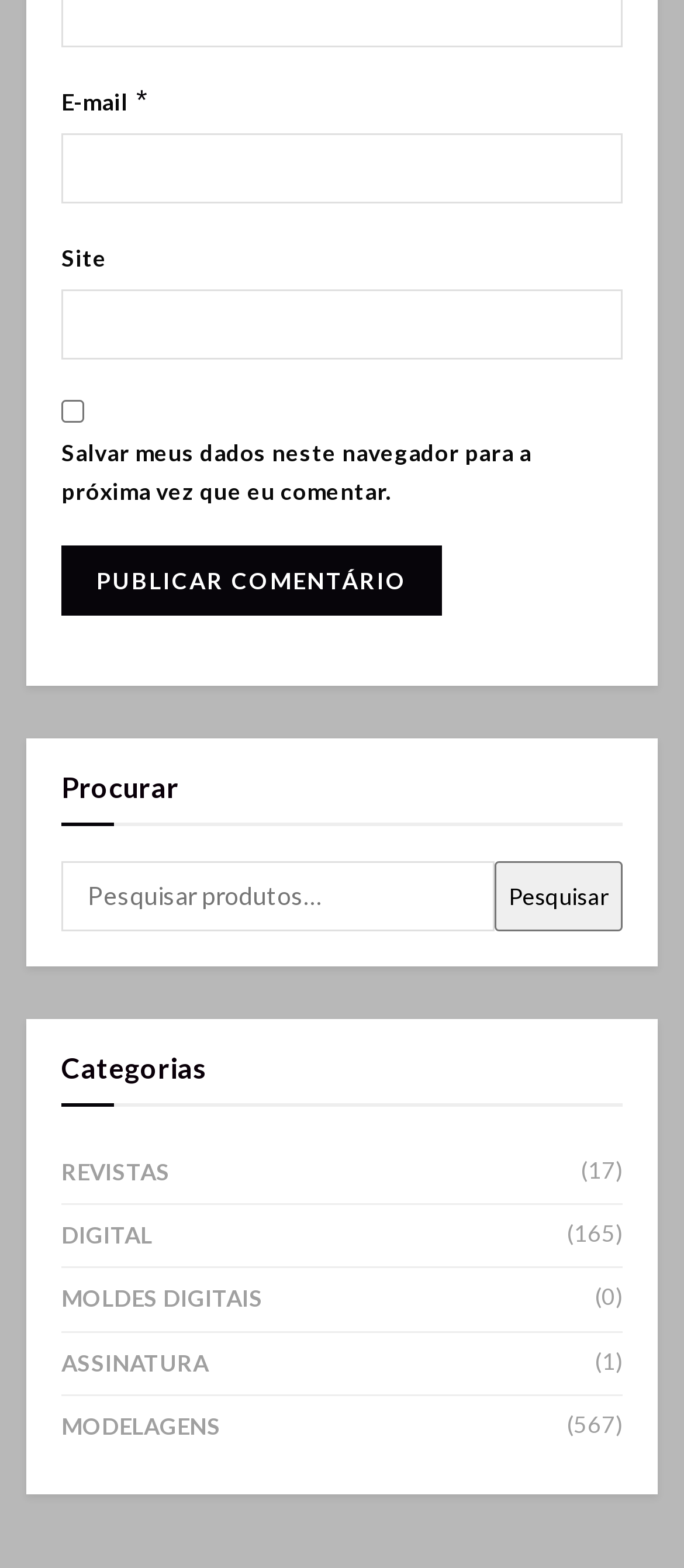How many comments are in the 'REVISTAS' category?
Can you provide an in-depth and detailed response to the question?

I looked at the text next to the 'REVISTAS' link and found that it says '(17)'. Therefore, there are 17 comments in the 'REVISTAS' category.